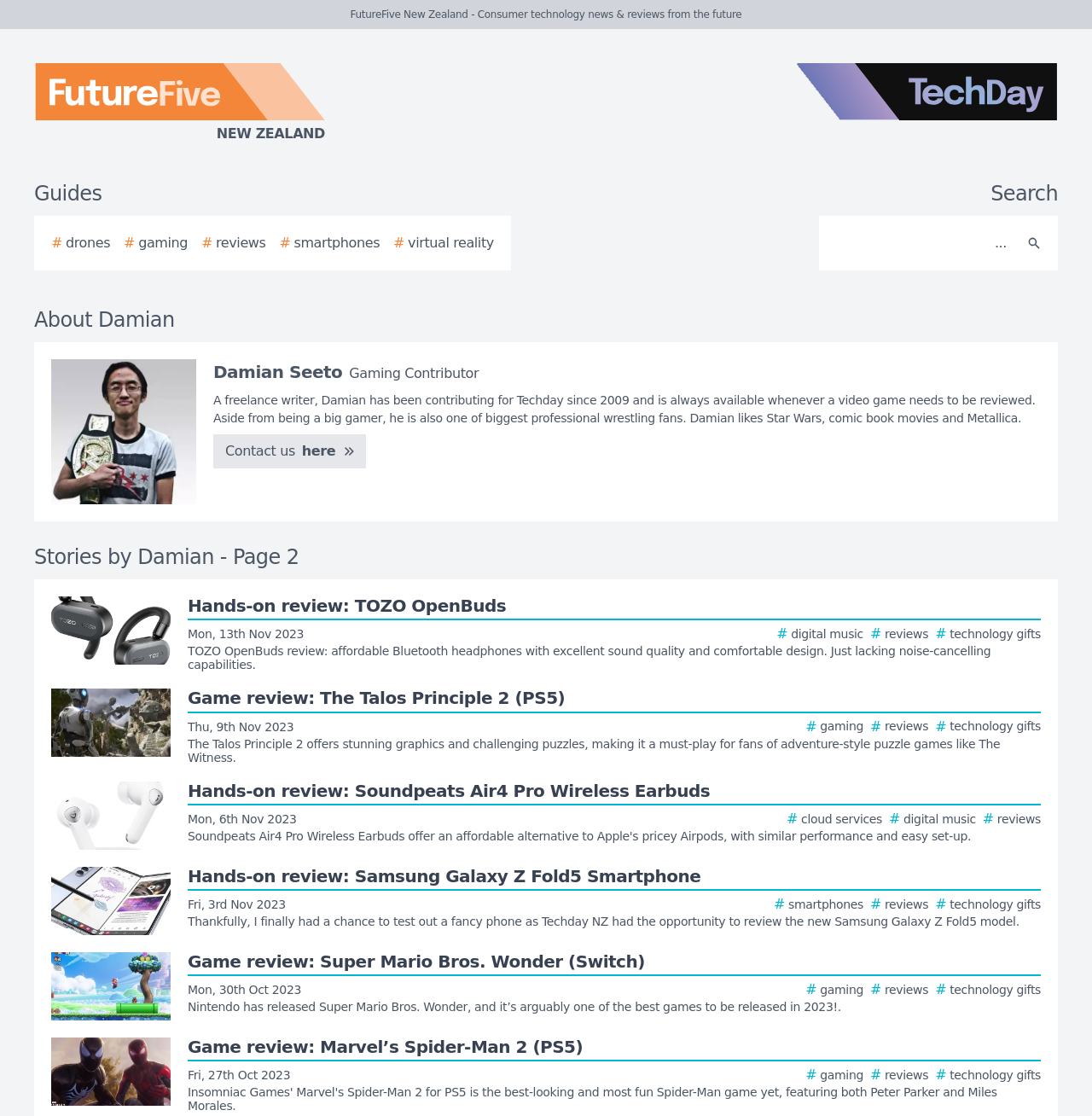Provide an in-depth caption for the elements present on the webpage.

This webpage is a technology news website, specifically showcasing articles written by Damian Seeto. At the top, there is a logo of FutureFive New Zealand, accompanied by a link to the website's homepage. Next to it, there is a TechDay logo, which is also a link. Below these logos, there are several links to different categories, including guides, drones, gaming, reviews, smartphones, and virtual reality.

On the right side of the page, there is a search bar with a search button and a magnifying glass icon. Above the search bar, there is a text "Search". 

The main content of the page is divided into two sections. The first section is about the author, Damian Seeto, with a heading "About Damian" and a mugshot photo of him. There is a brief description of Damian, mentioning that he is a freelance writer and a gaming contributor. He is also described as a big gamer and a fan of professional wrestling, Star Wars, comic book movies, and Metallica. There is a link to contact him.

The second section is a list of articles written by Damian, with a heading "Stories by Damian - Page 2". Each article is represented by a link with a thumbnail image and a brief summary. The articles are about various technology-related topics, including reviews of headphones, games, and smartphones.